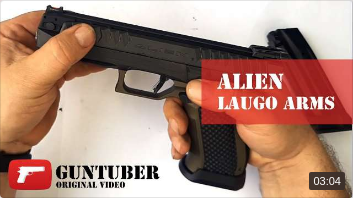Please provide a brief answer to the question using only one word or phrase: 
What is the branding featured in the lower left corner?

Guntuber